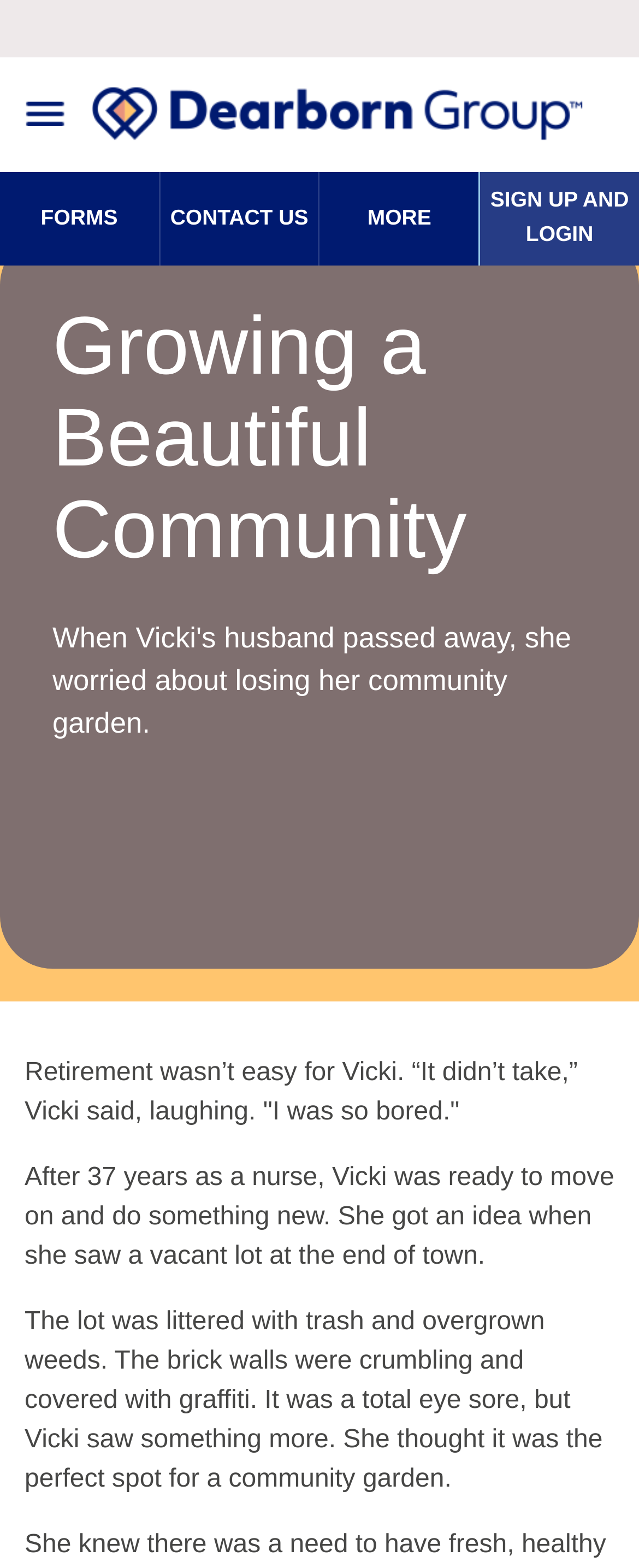Please provide the bounding box coordinates for the UI element as described: "Sign up and Login". The coordinates must be four floats between 0 and 1, represented as [left, top, right, bottom].

[0.751, 0.109, 1.0, 0.169]